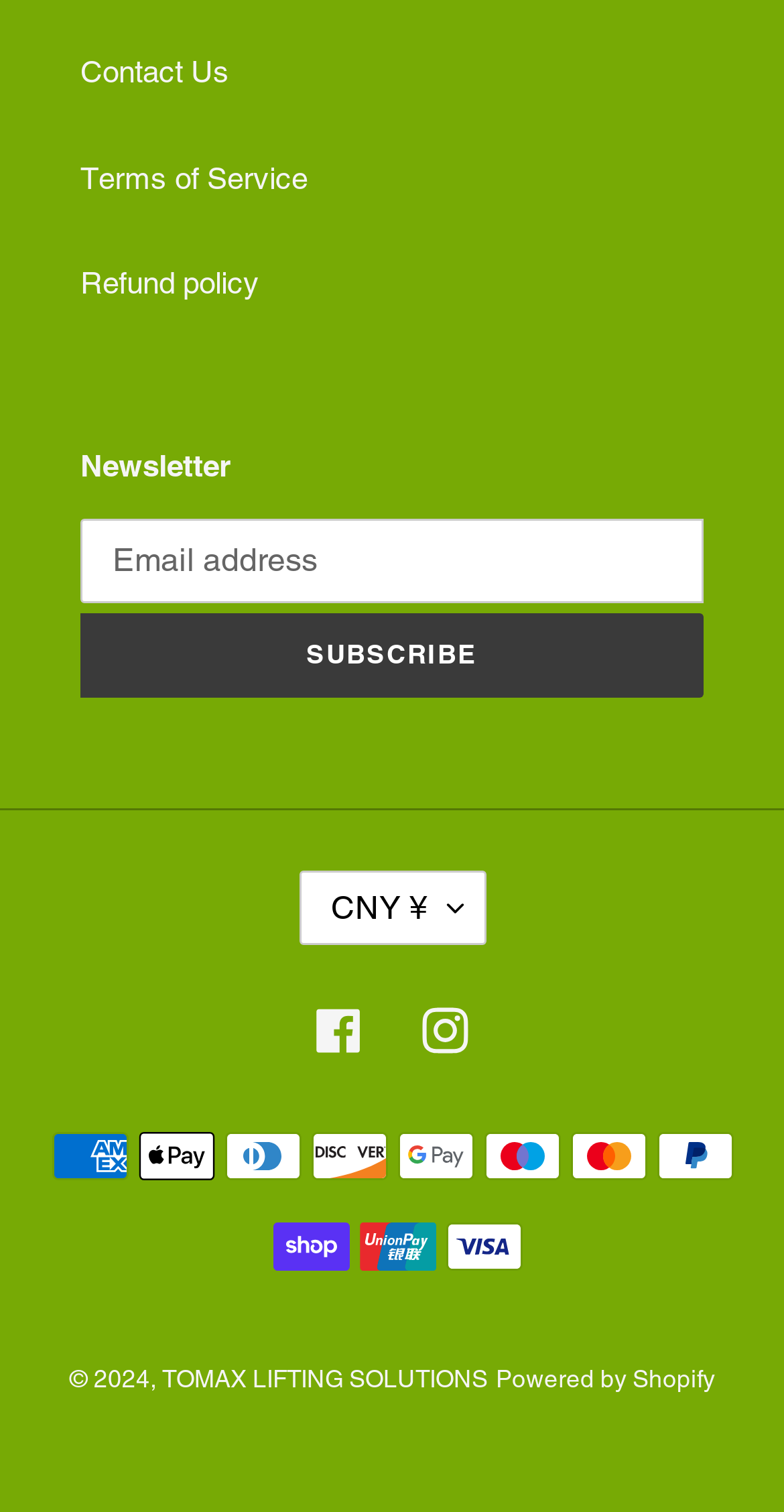Locate the bounding box for the described UI element: "Subscribe". Ensure the coordinates are four float numbers between 0 and 1, formatted as [left, top, right, bottom].

[0.103, 0.406, 0.897, 0.462]